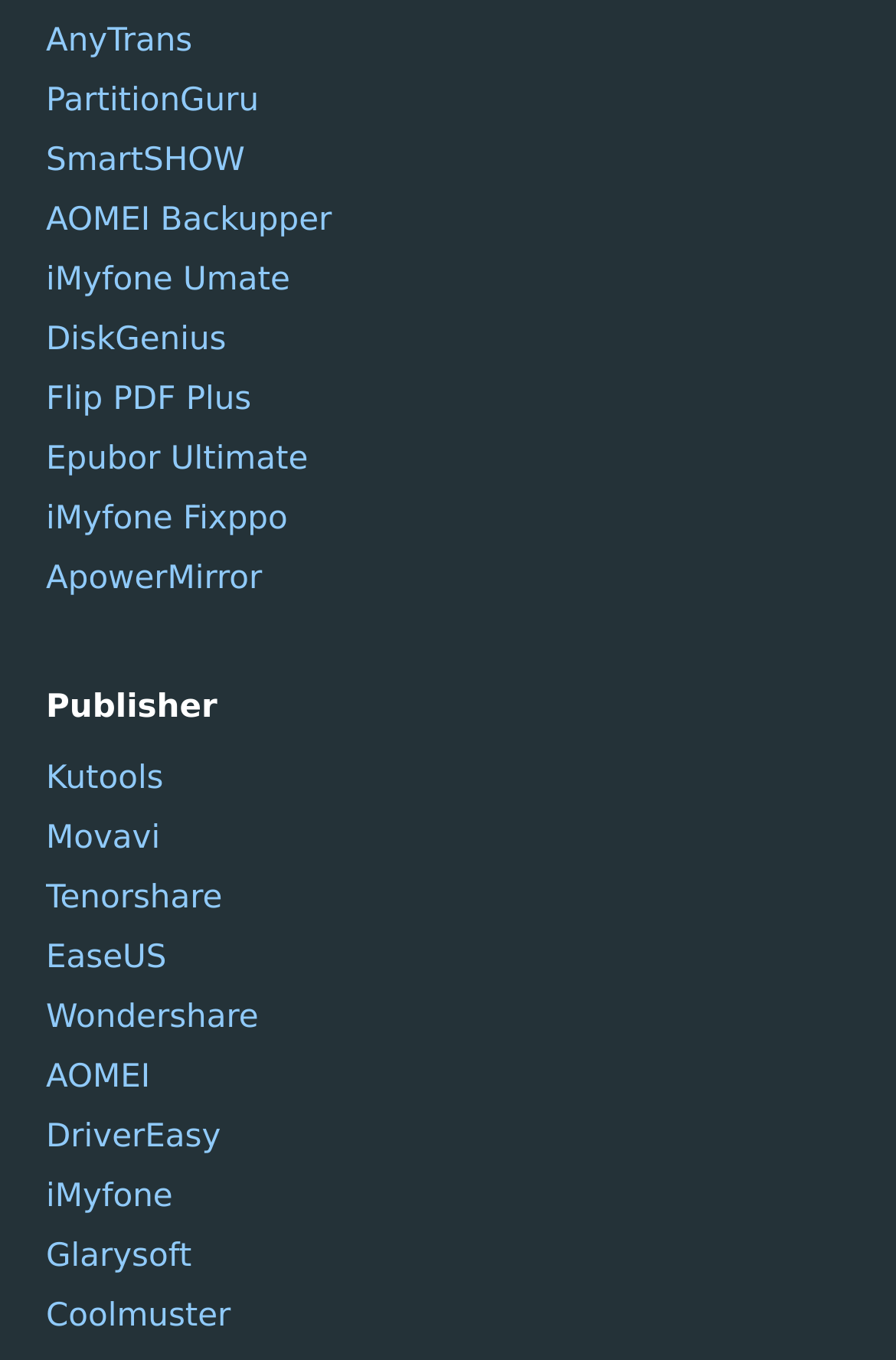Please predict the bounding box coordinates of the element's region where a click is necessary to complete the following instruction: "go to AOMEI Backupper page". The coordinates should be represented by four float numbers between 0 and 1, i.e., [left, top, right, bottom].

[0.051, 0.146, 0.949, 0.181]